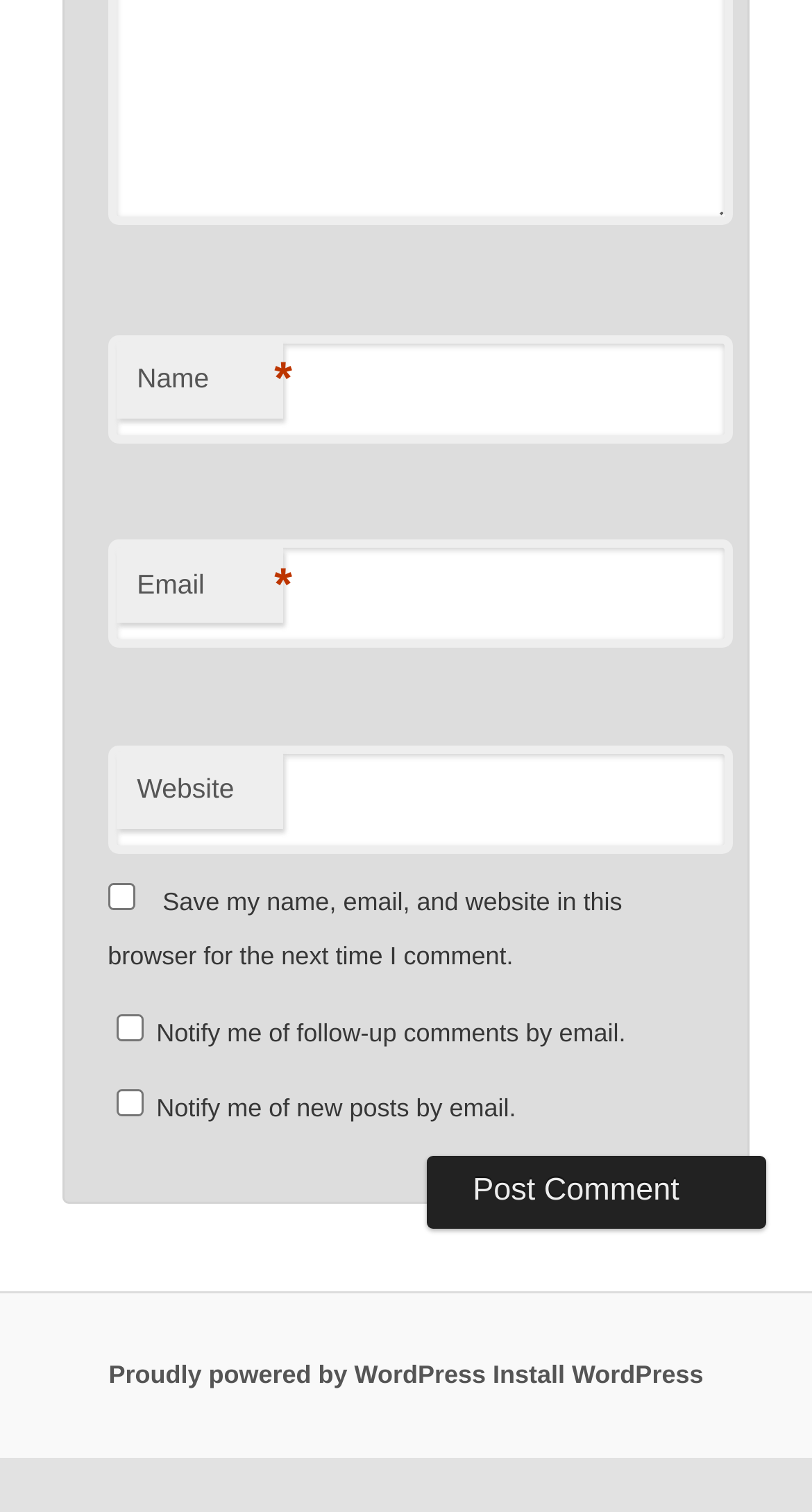Determine the bounding box coordinates of the clickable region to follow the instruction: "Type your website".

[0.133, 0.493, 0.902, 0.565]